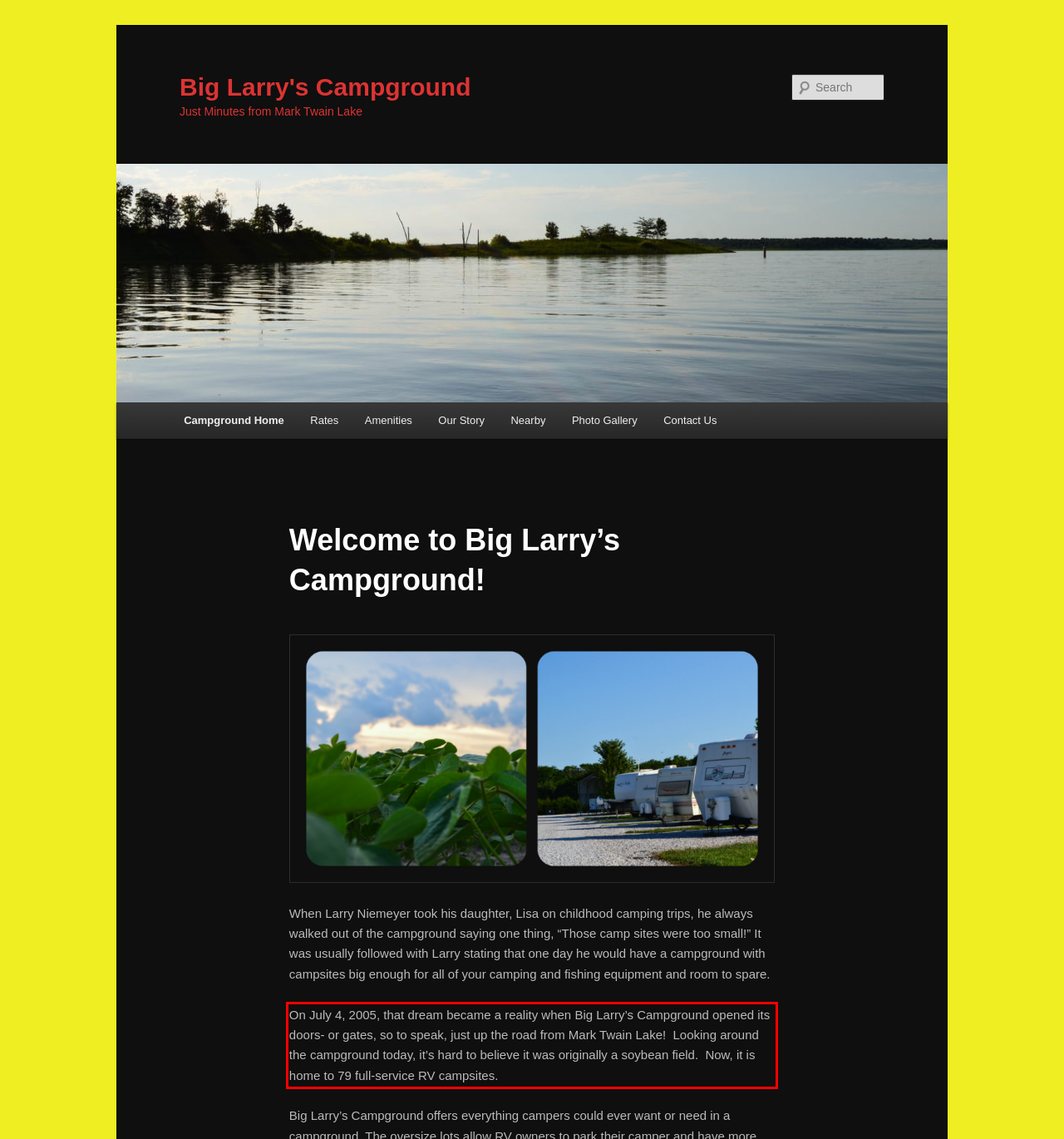Look at the screenshot of the webpage, locate the red rectangle bounding box, and generate the text content that it contains.

On July 4, 2005, that dream became a reality when Big Larry’s Campground opened its doors- or gates, so to speak, just up the road from Mark Twain Lake! Looking around the campground today, it’s hard to believe it was originally a soybean field. Now, it is home to 79 full-service RV campsites.